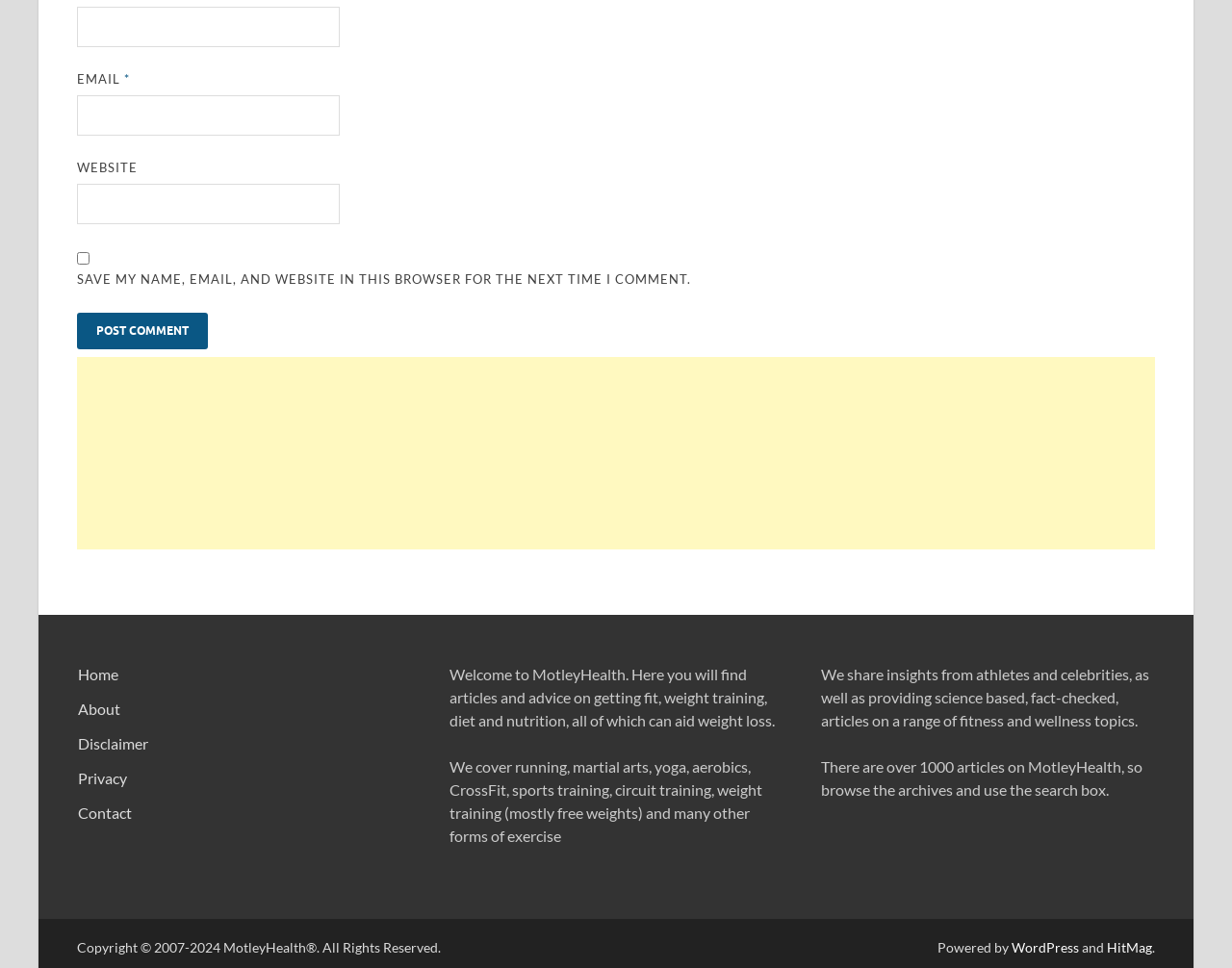Please determine the bounding box coordinates of the clickable area required to carry out the following instruction: "Visit the Home page". The coordinates must be four float numbers between 0 and 1, represented as [left, top, right, bottom].

[0.063, 0.687, 0.096, 0.705]